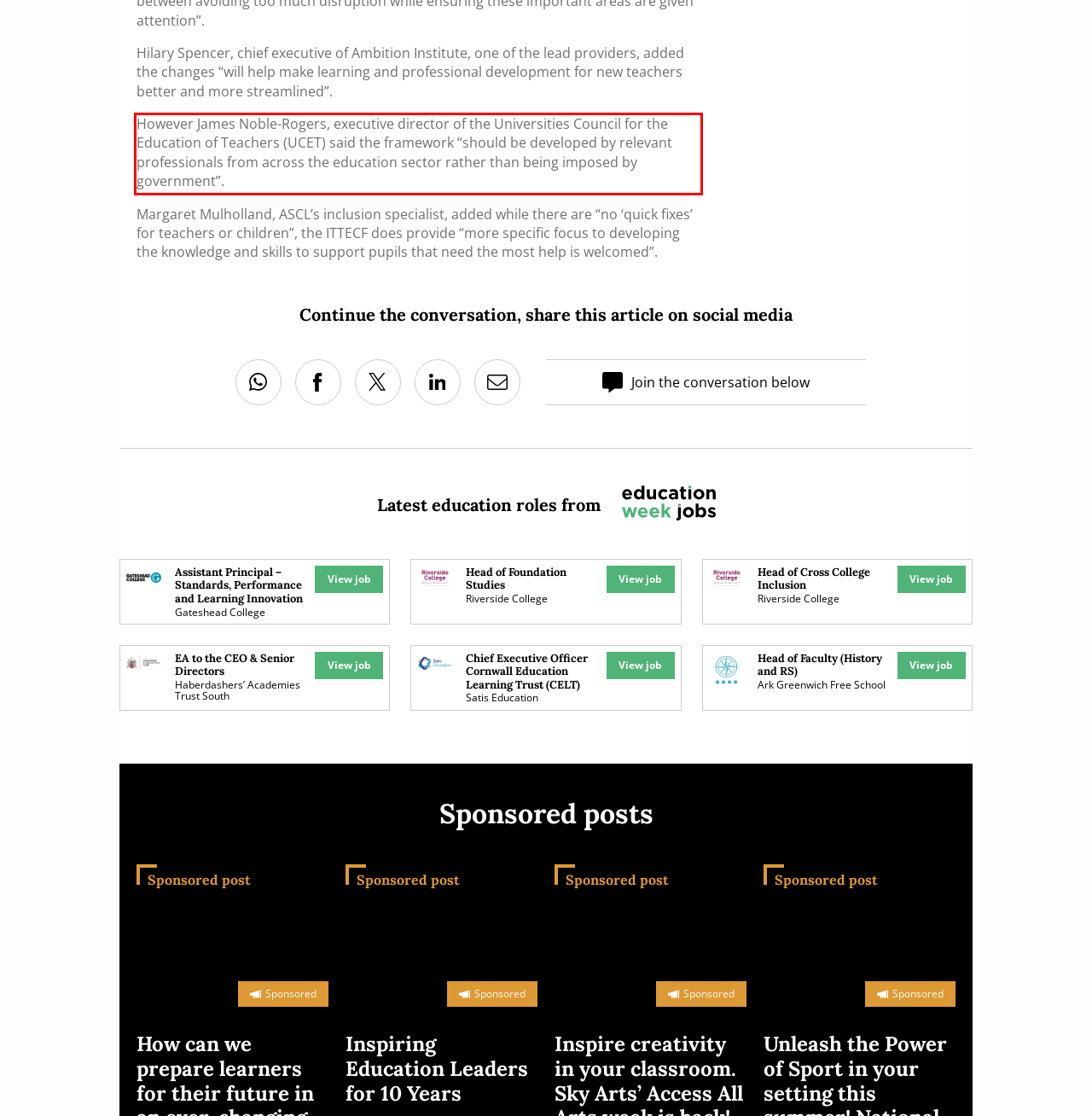Please look at the screenshot provided and find the red bounding box. Extract the text content contained within this bounding box.

However James Noble-Rogers, executive director of the Universities Council for the Education of Teachers (UCET) said the framework “should be developed by relevant professionals from across the education sector rather than being imposed by government”.